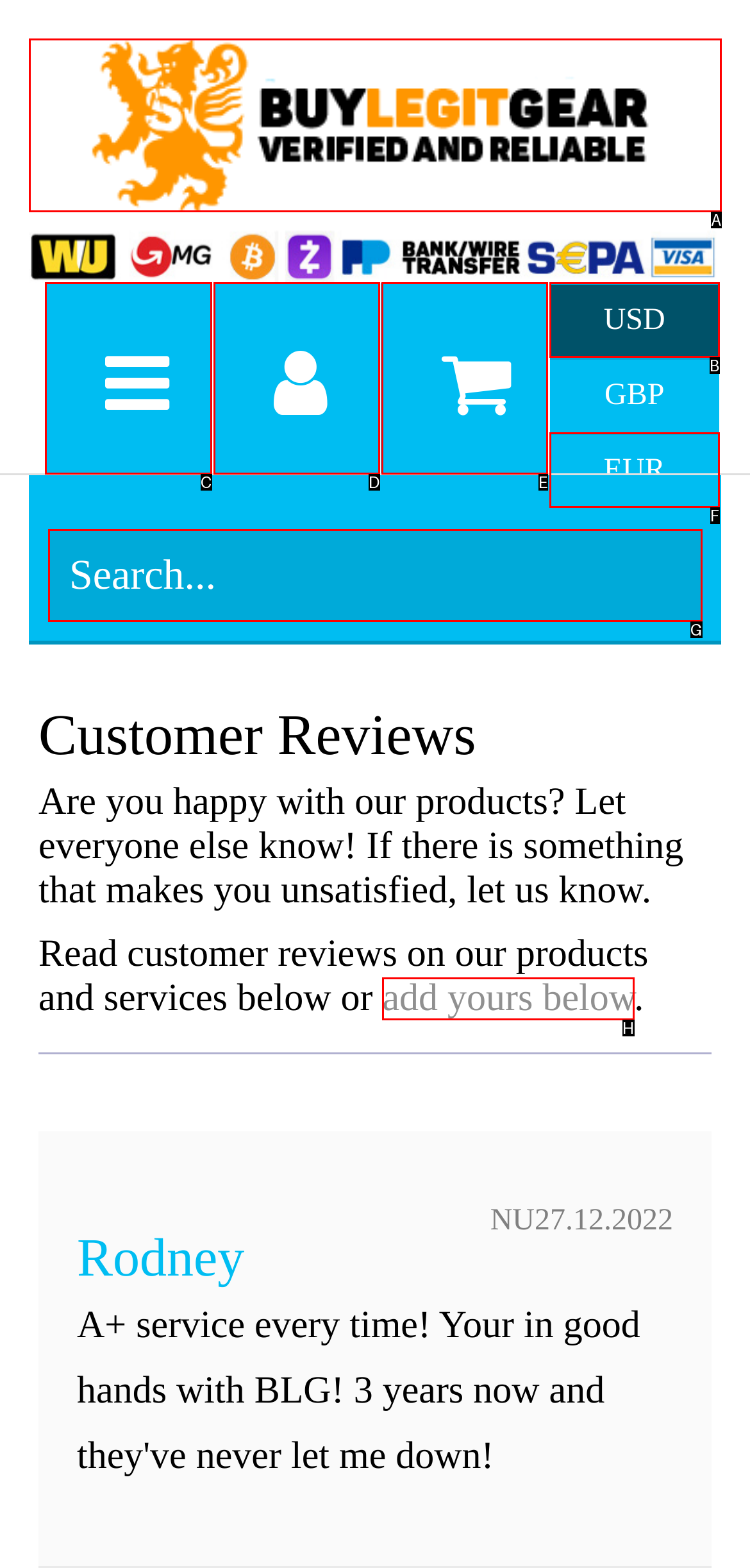Choose the UI element to click on to achieve this task: select USD as currency. Reply with the letter representing the selected element.

B